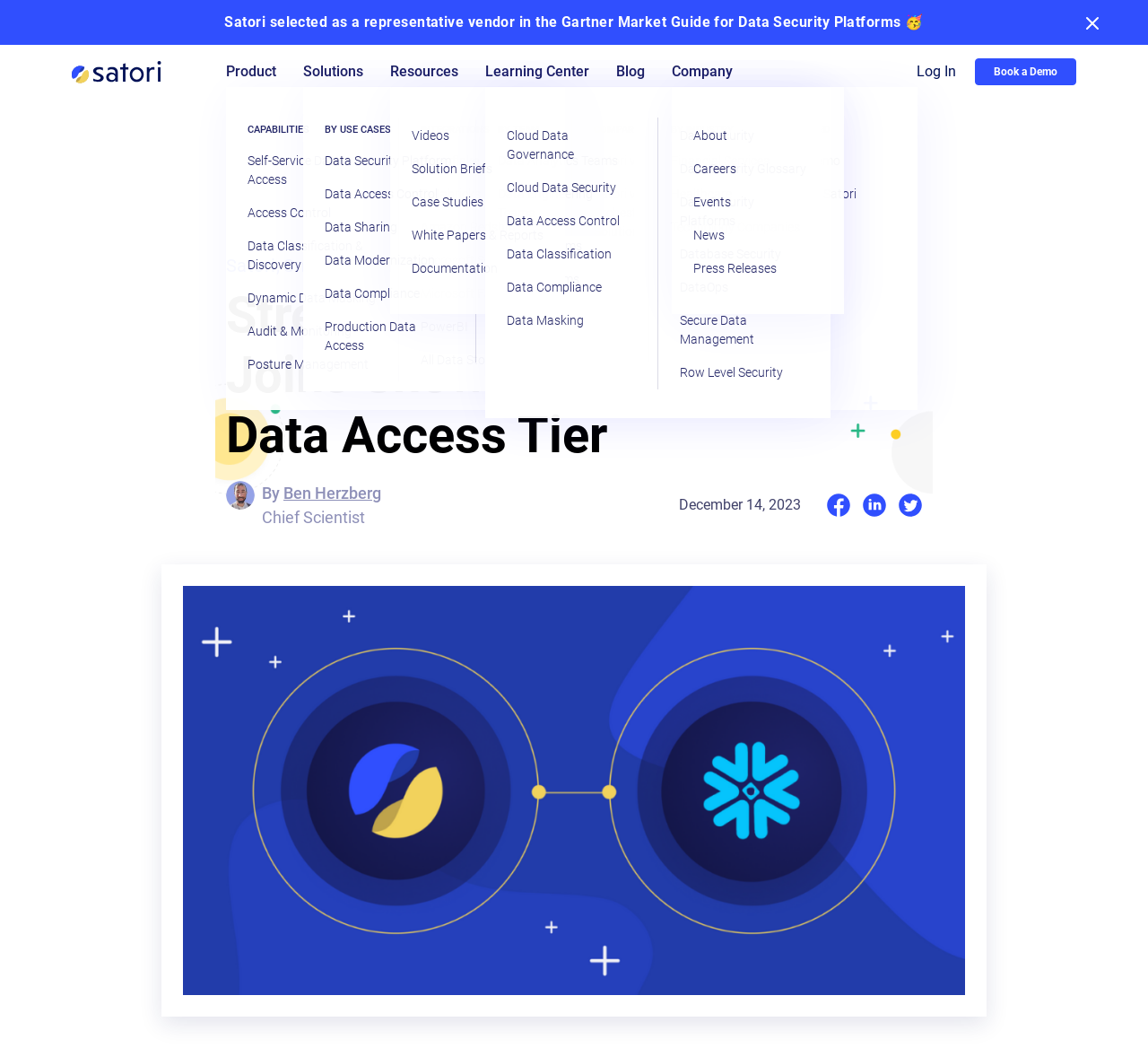Please use the details from the image to answer the following question comprehensively:
What is the name of the company mentioned in the webpage?

I found the answer by looking at the links and text on the webpage. The link 'Satori selected as a representative vendor in the Gartner Market Guide for Data Security Platforms' and the text 'Strengthening Ties: Satori Joins Snowflake’s Premier Data Access Tier' both mention the company name 'Satori'.